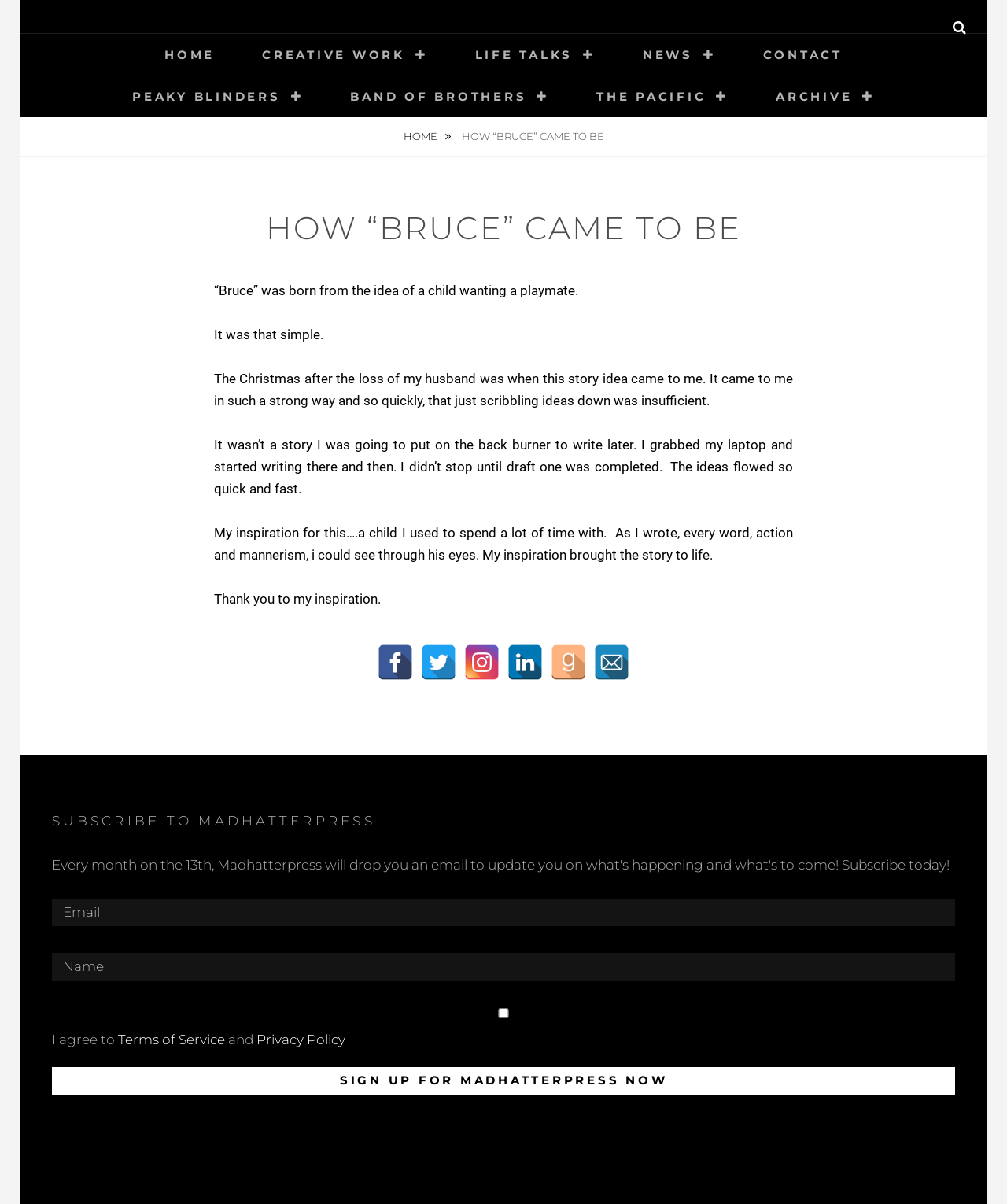What is the purpose of the textbox?
Please respond to the question with as much detail as possible.

The textbox is part of the subscription form, and it is labeled as 'Email', indicating that it is meant for users to enter their email address to subscribe to MadHatterPress.